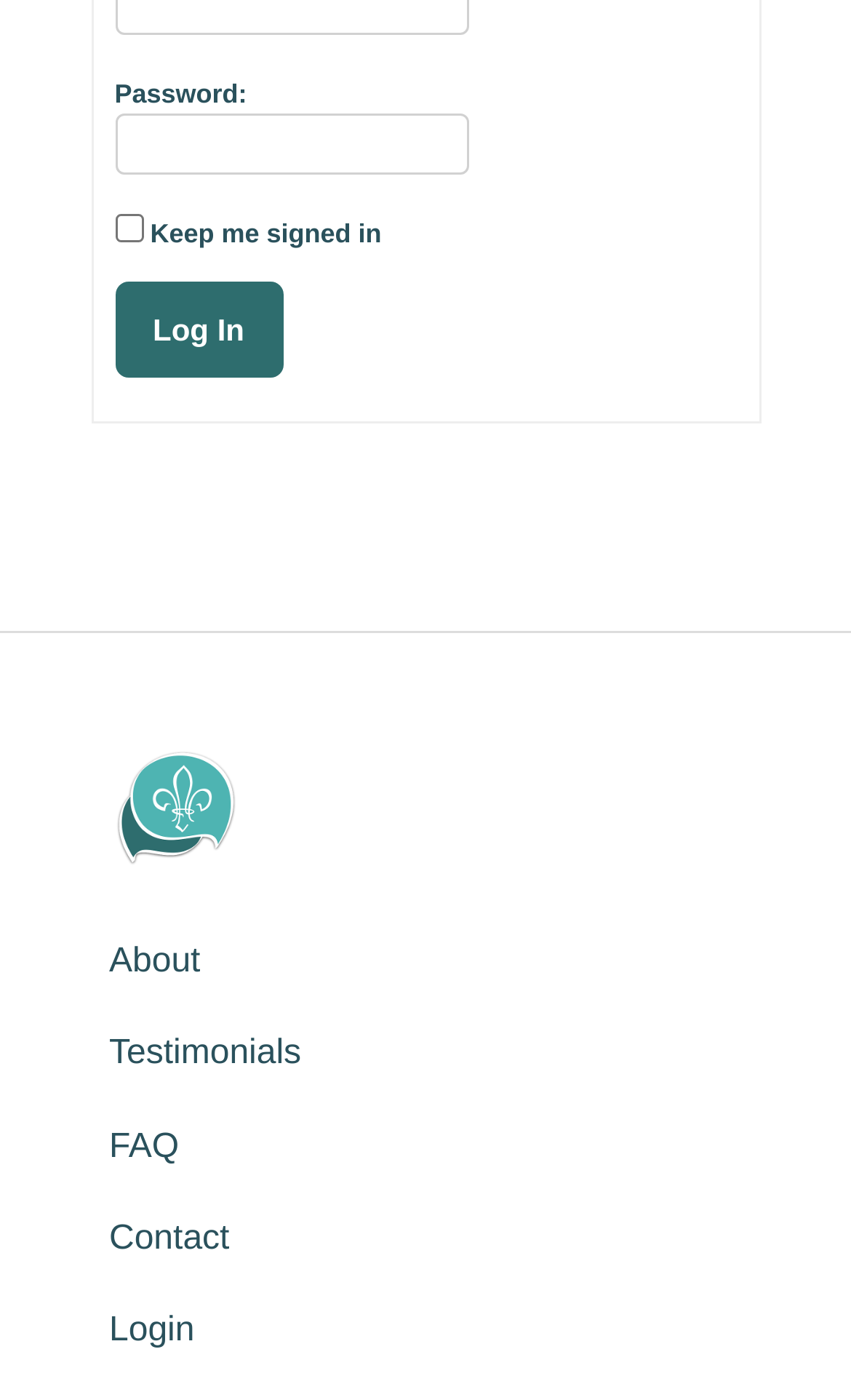Based on the element description: "Login", identify the bounding box coordinates for this UI element. The coordinates must be four float numbers between 0 and 1, listed as [left, top, right, bottom].

[0.128, 0.938, 0.229, 0.964]